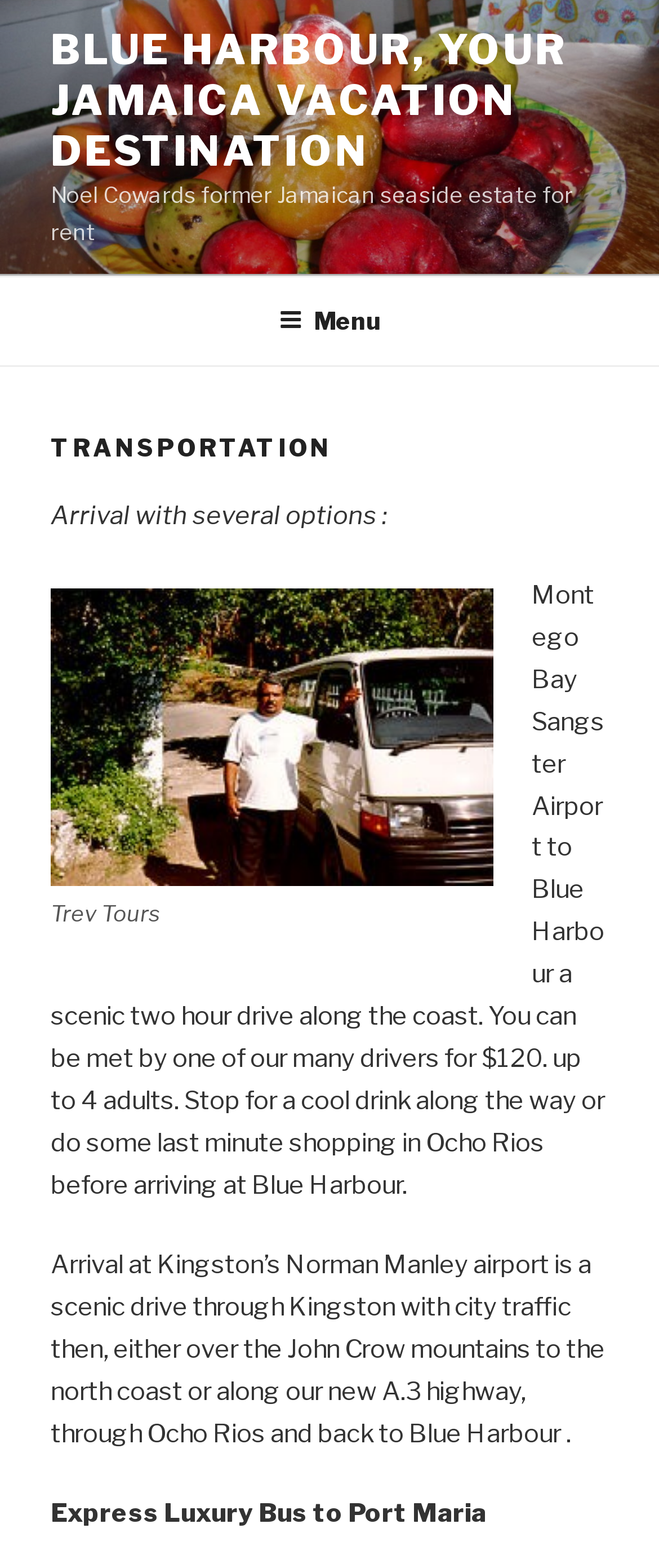Please provide a comprehensive response to the question below by analyzing the image: 
How many adults can be accommodated by the driver for $120?

I found the answer by reading the text under the 'TRANSPORTATION' heading, which mentions 'You can be met by one of our many drivers for $120. up to 4 adults.'